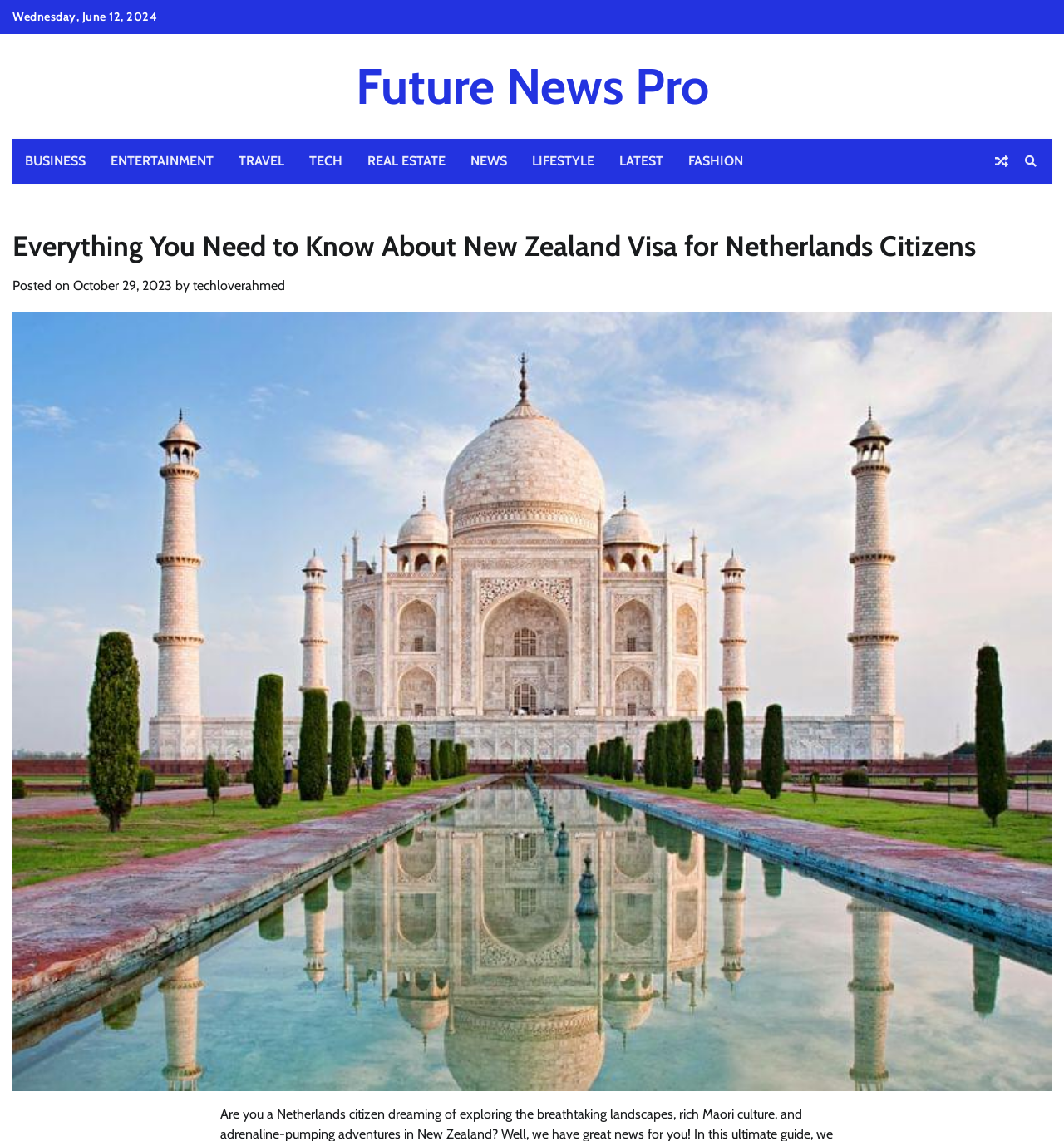What is the author of the article?
Please answer the question with a detailed and comprehensive explanation.

I found the author of the article by looking at the text 'by' followed by a link with the author's name 'techloverahmed'.